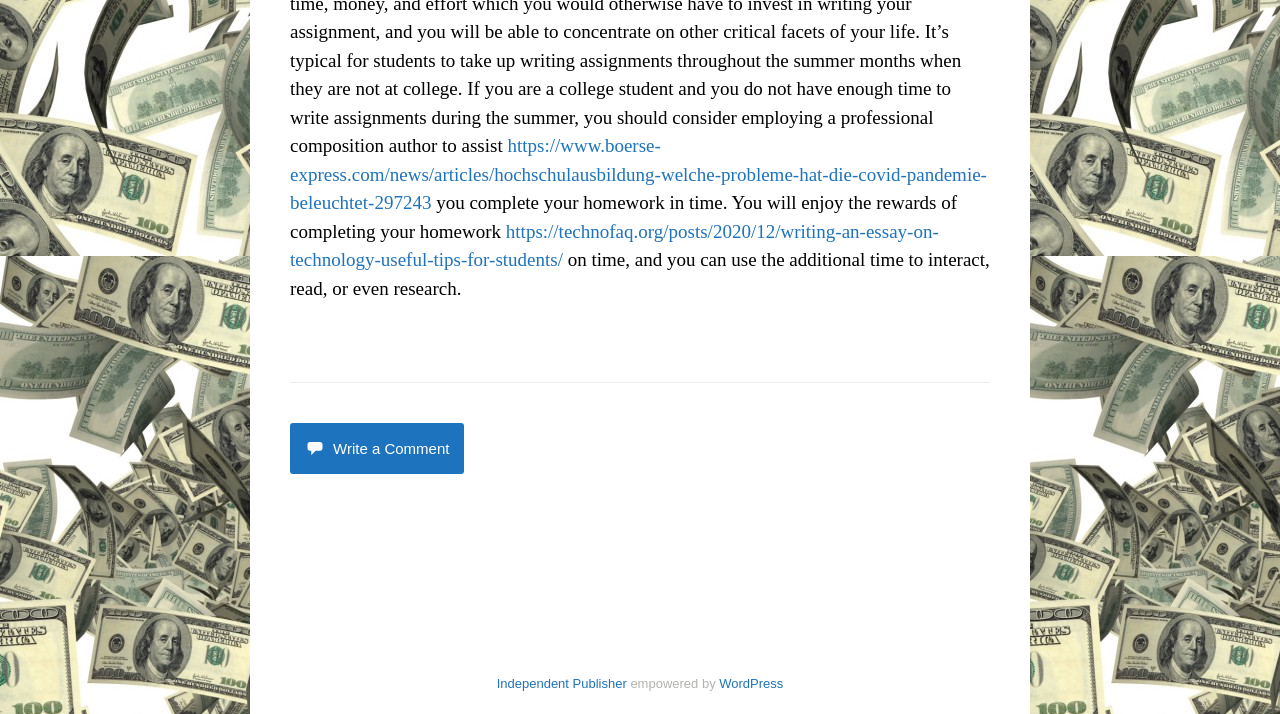Using the information in the image, give a detailed answer to the following question: What is the topic of the first article?

The first article's link is 'https://www.boerse-express.com/news/articles/hochschulausbildung-welche-probleme-hat-die-covid-pandemie-beleuchtet-297243', and based on the URL, the topic of the article is Hochschulausbildung, which is related to higher education.